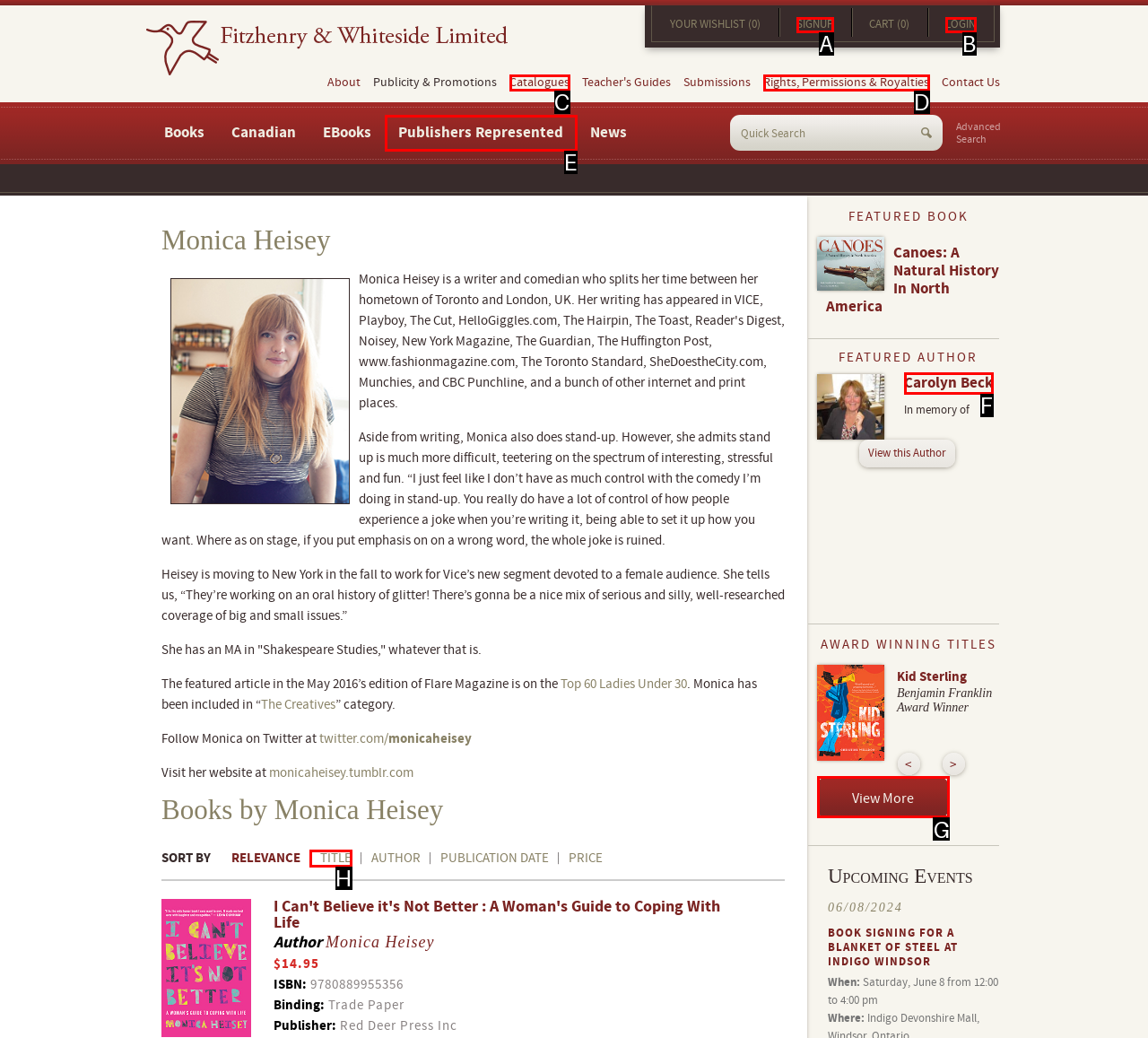Find the correct option to complete this instruction: View more award-winning titles. Reply with the corresponding letter.

G